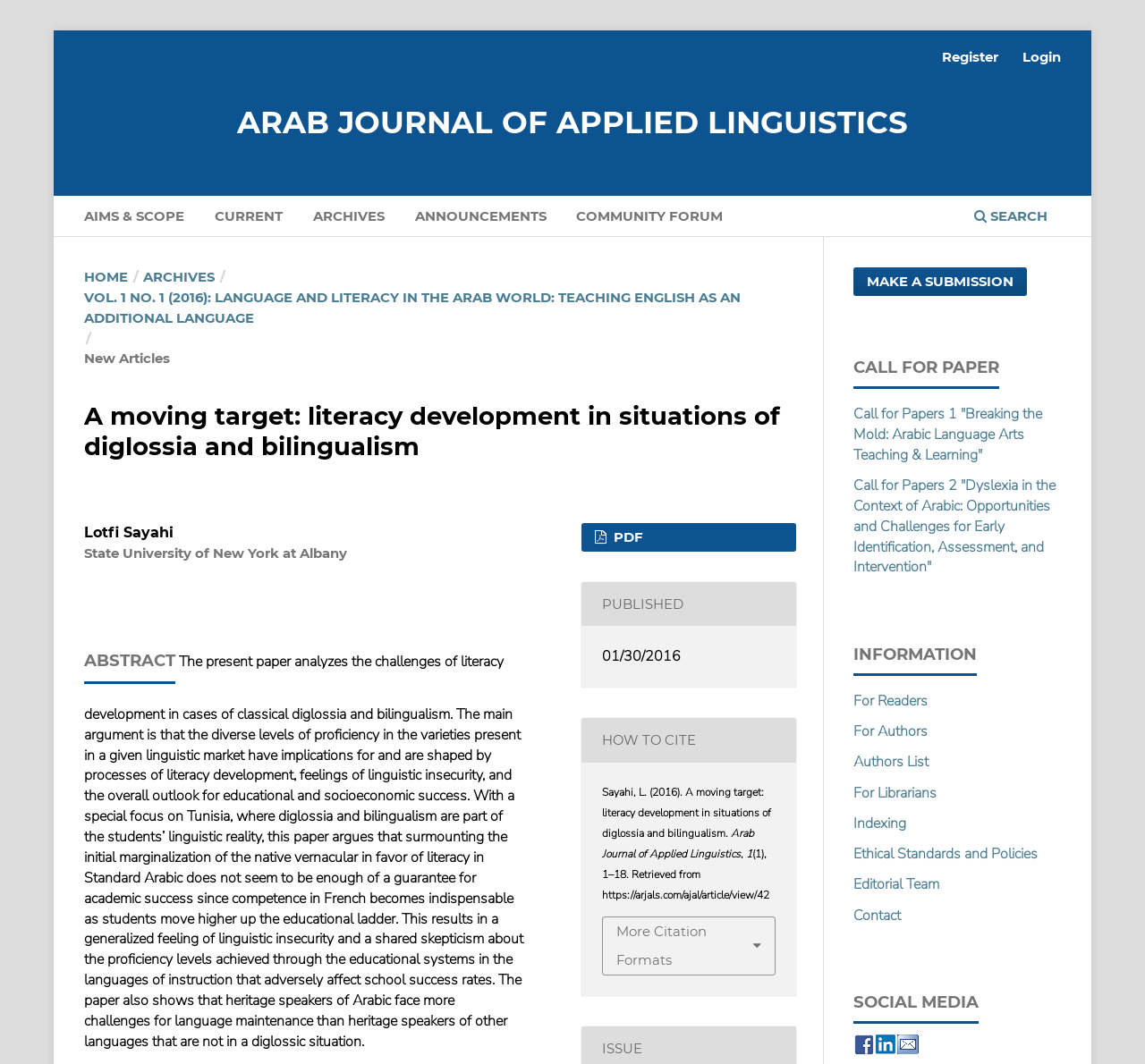Locate the bounding box coordinates of the area that needs to be clicked to fulfill the following instruction: "Download the PDF". The coordinates should be in the format of four float numbers between 0 and 1, namely [left, top, right, bottom].

[0.508, 0.491, 0.695, 0.518]